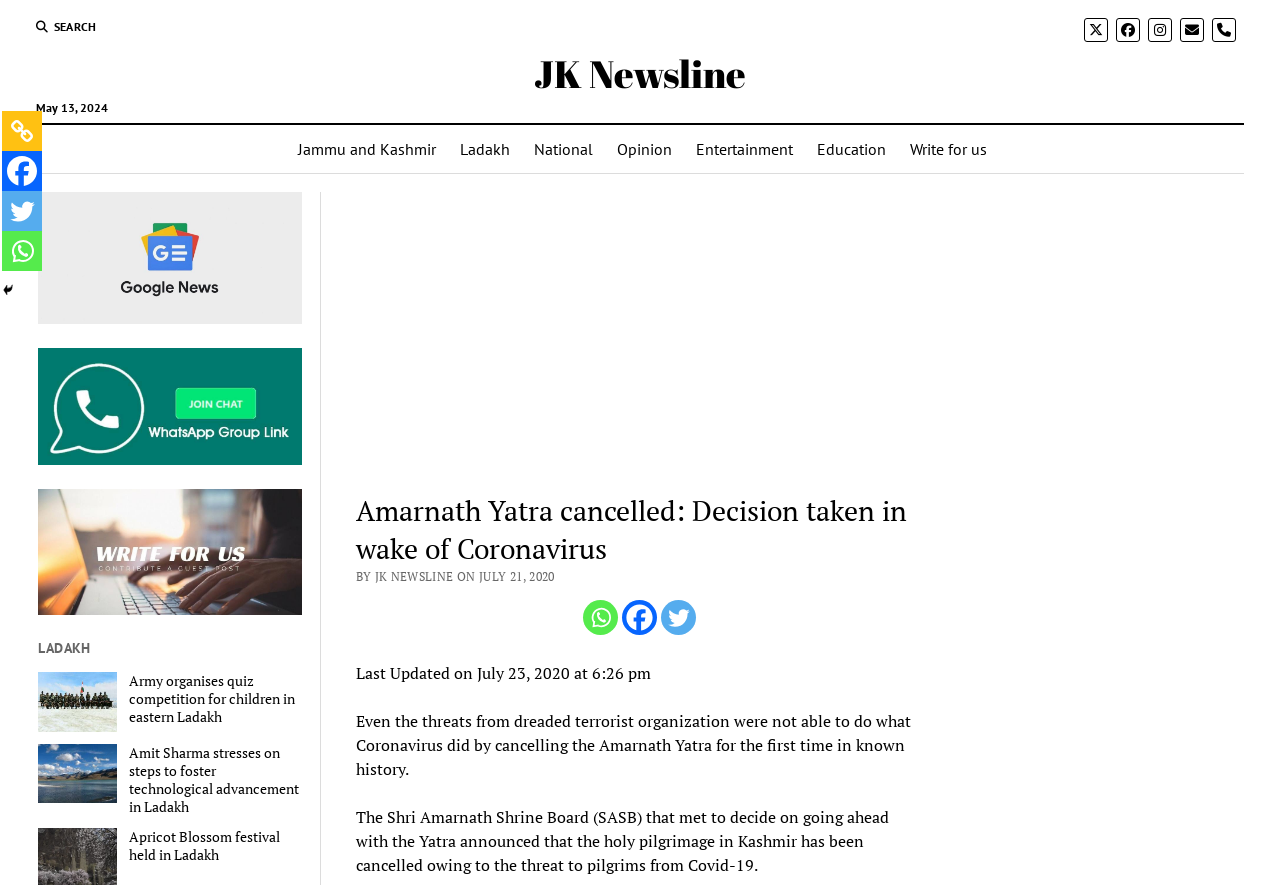Provide a brief response in the form of a single word or phrase:
What is the date mentioned in the article as the last update?

July 23, 2020